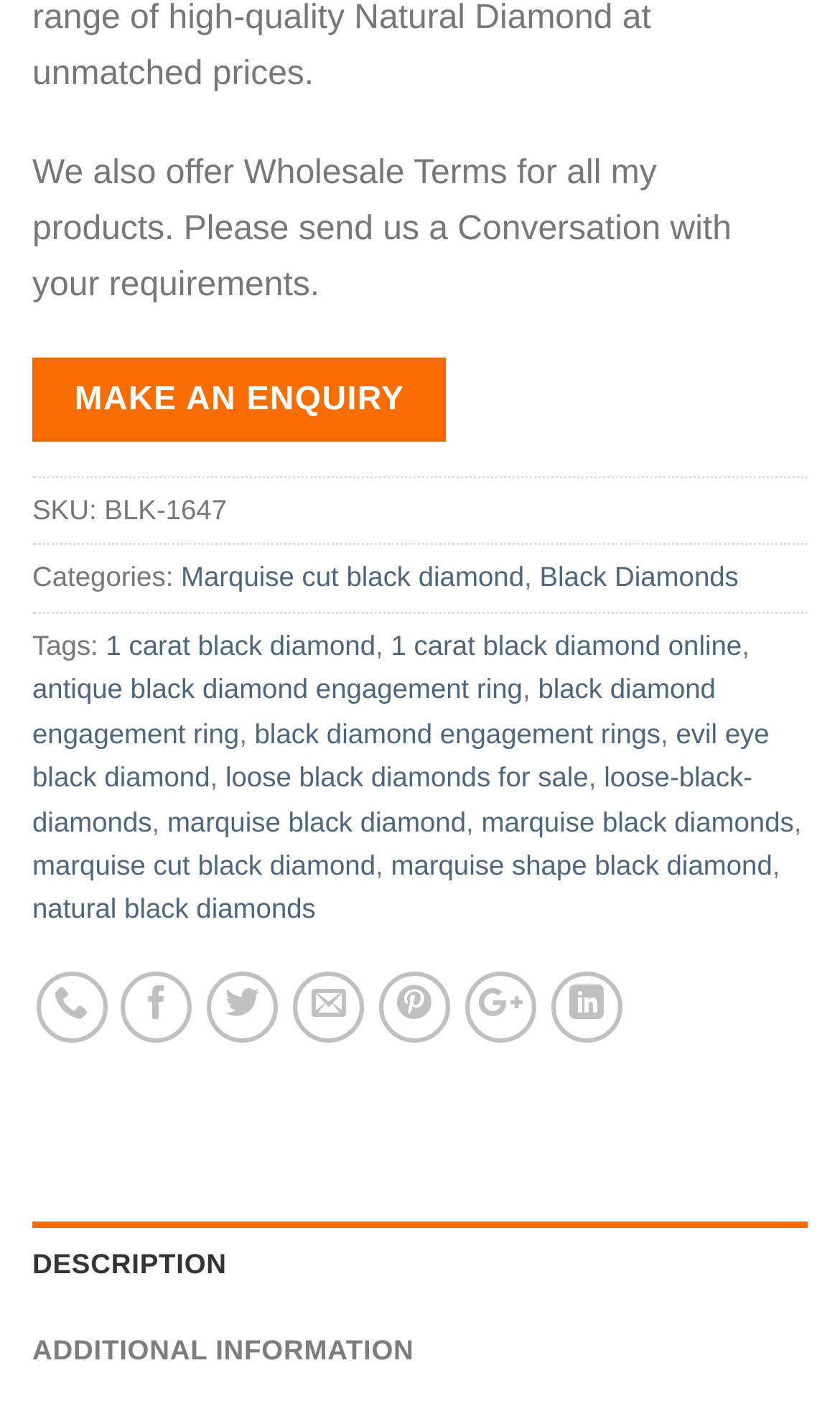Please specify the bounding box coordinates for the clickable region that will help you carry out the instruction: "View marquise cut black diamond category".

[0.215, 0.394, 0.624, 0.416]